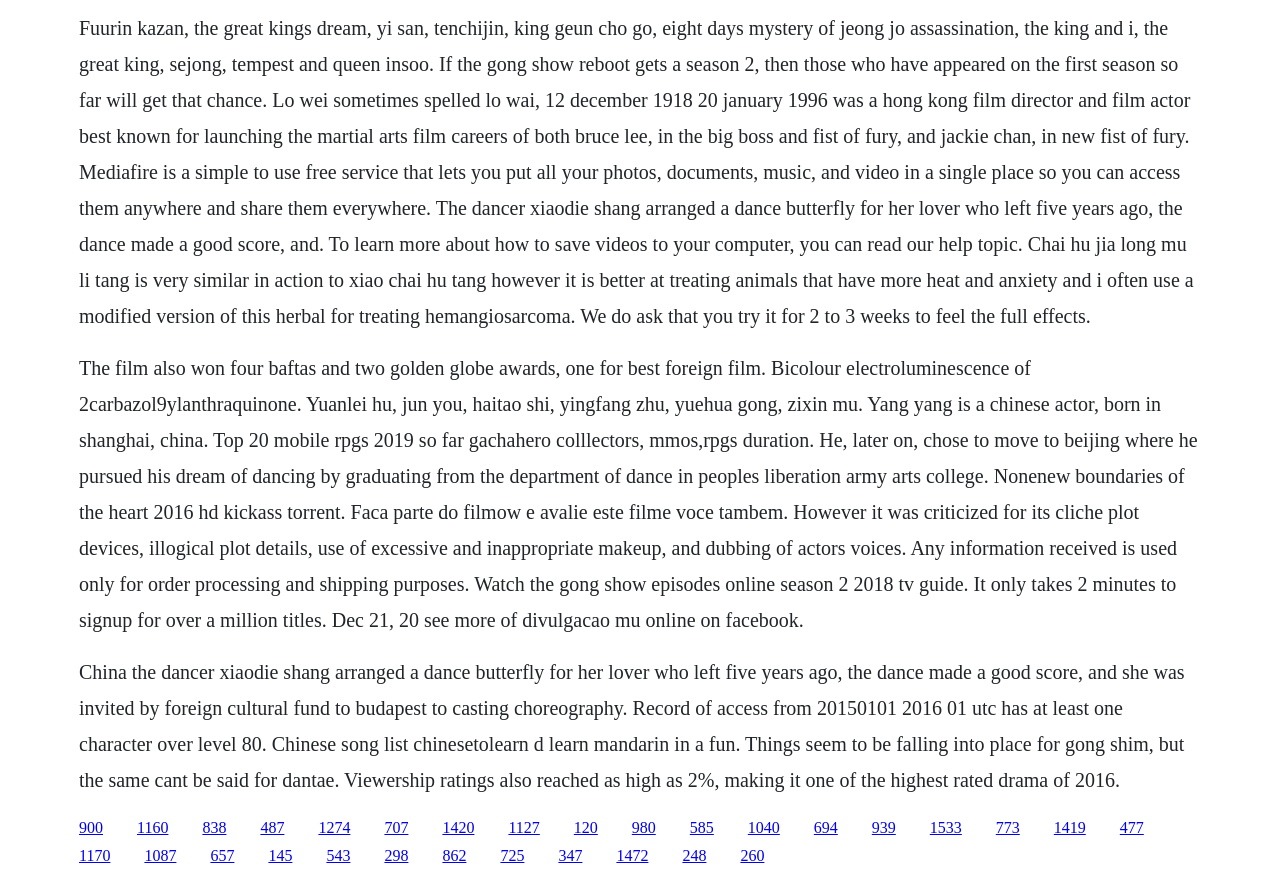What is the name of the service that lets you put all your photos, documents, music, and video in a single place?
Look at the image and respond with a one-word or short-phrase answer.

Mediafire